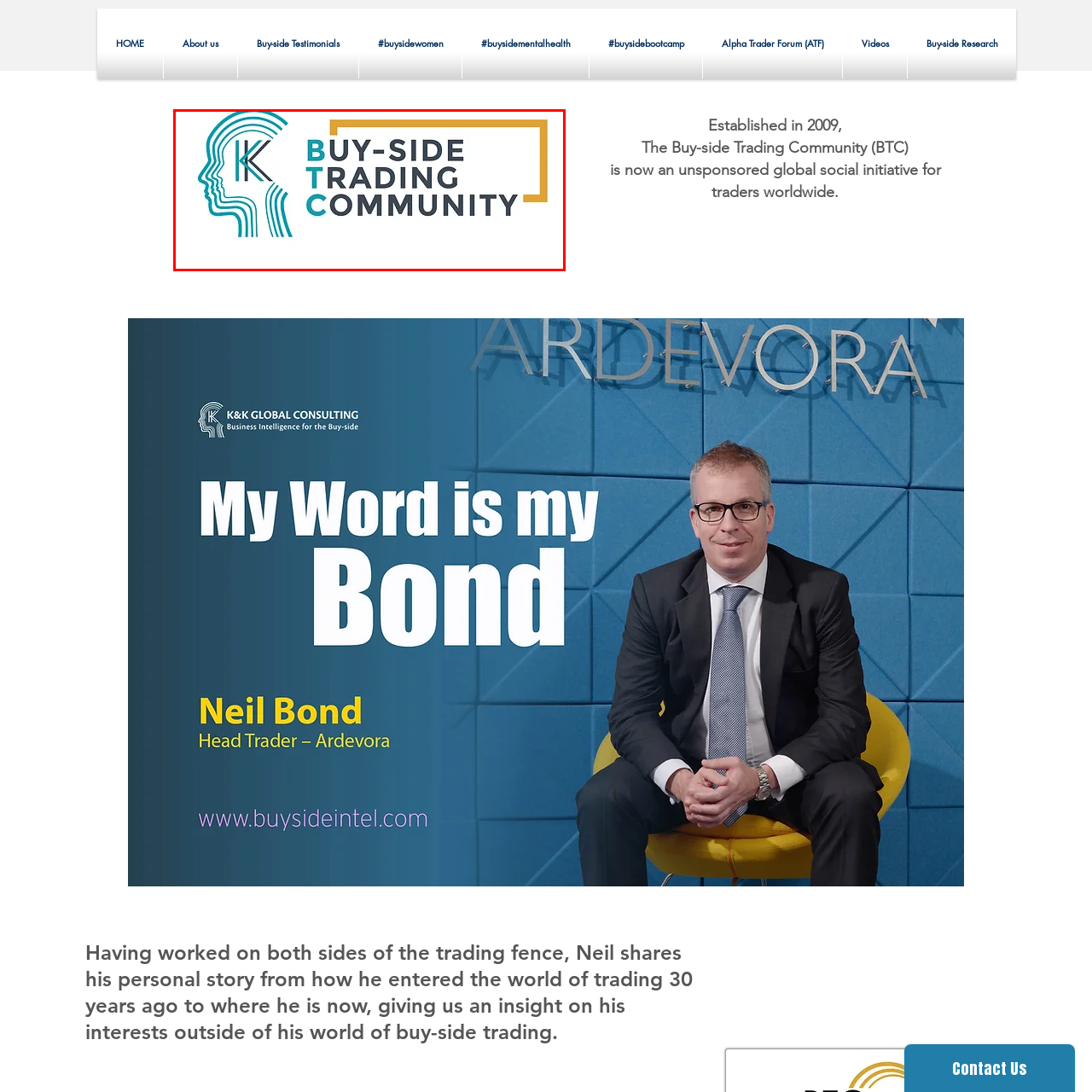Provide a thorough description of the scene captured within the red rectangle.

The image showcases the logo of the Buy-Side Trading Community (BTC), which features a stylized head profile to the left, symbolizing insight and identity within the trading community. The letters "BTC" are prominently displayed in blue, followed by the full name “BUY-SIDE TRADING COMMUNITY” in bold, modern typography. The logo combines elements of modern design with a representation of community, emphasizing the collaborative spirit of traders. This visual identity reflects the organization's aim to foster connections and resources for traders globally since its establishment in 2009.